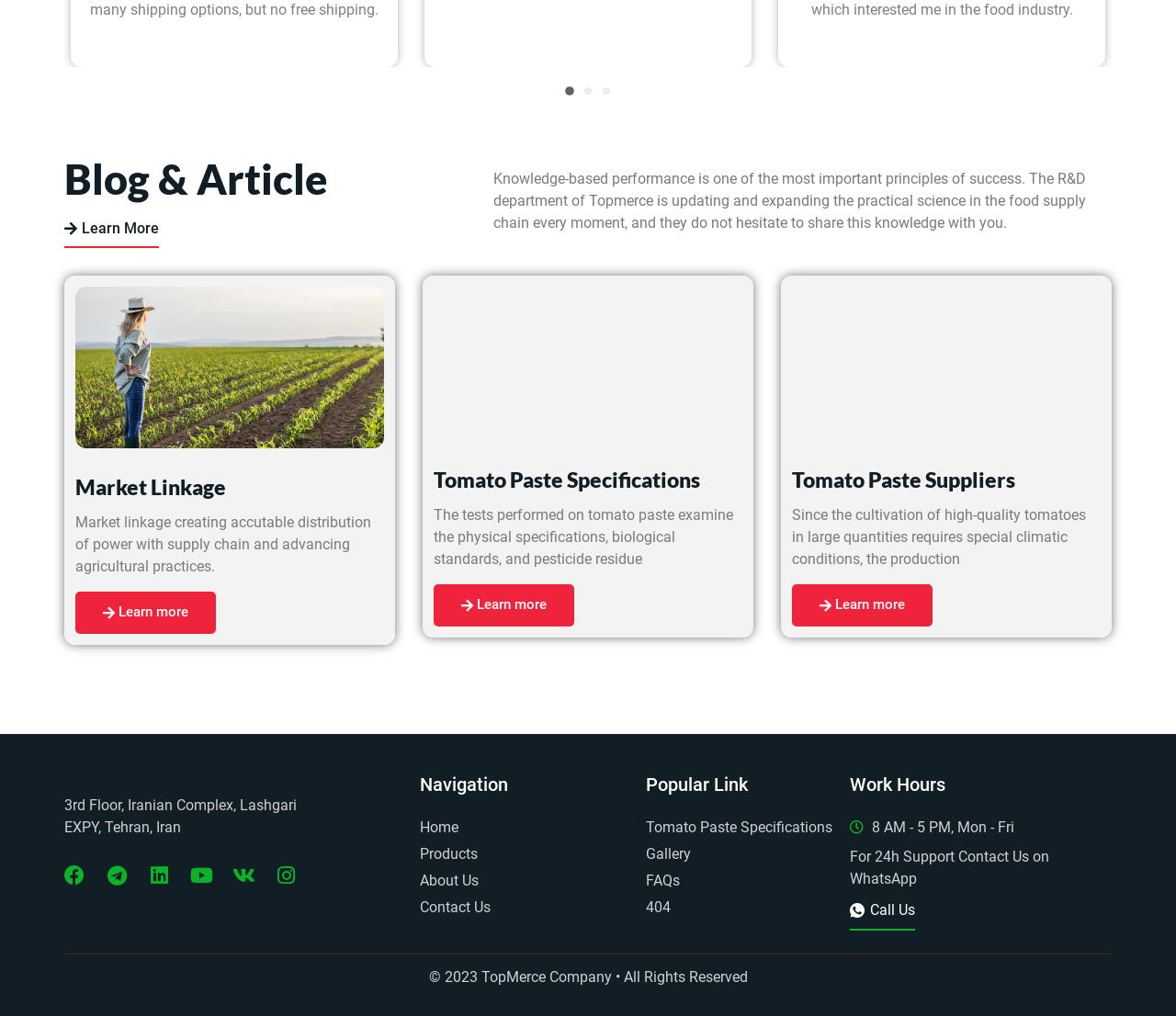Provide a brief response to the question below using a single word or phrase: 
What is the main topic of the webpage?

Food supply chain